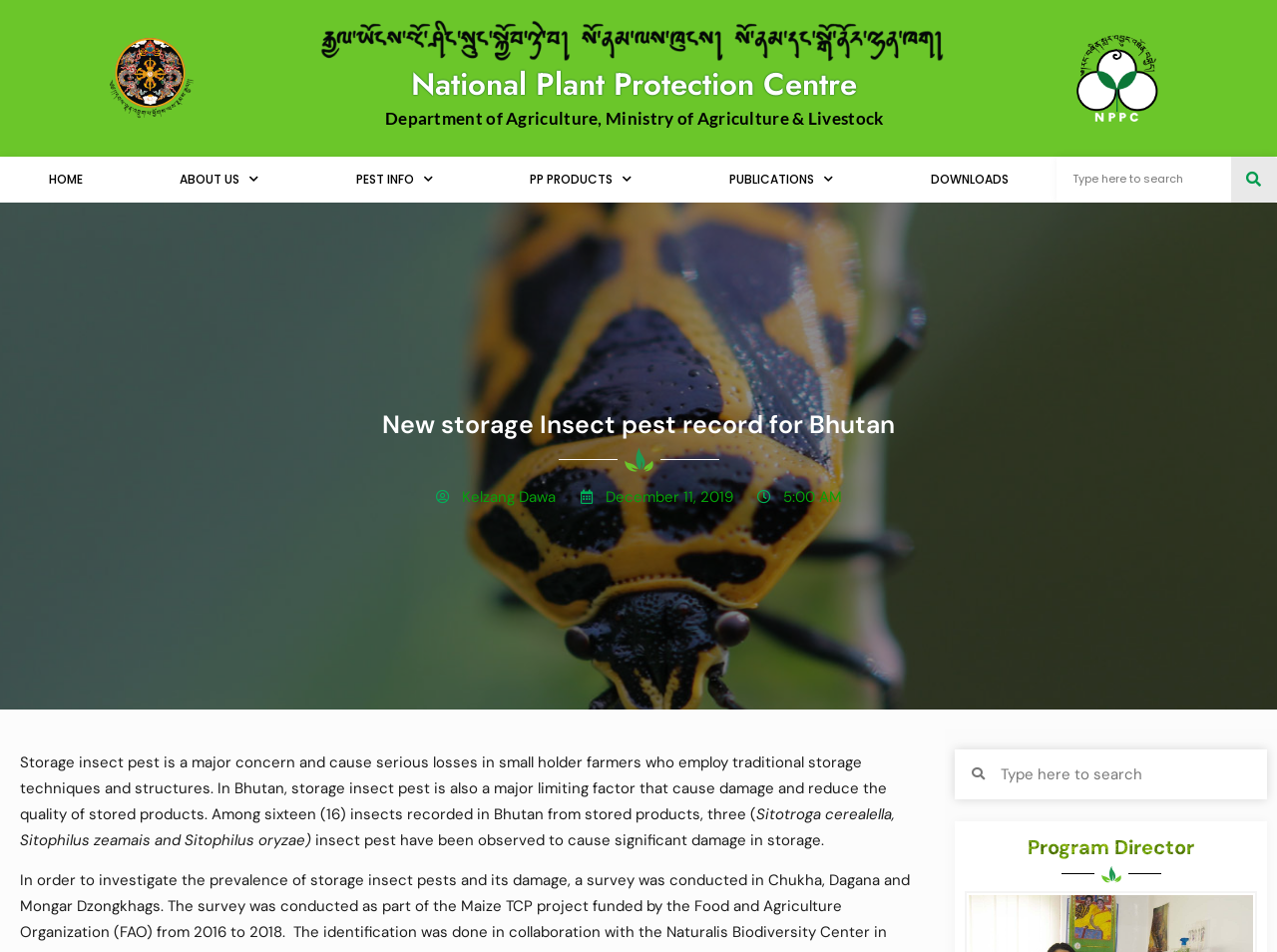What is the name of the organization?
From the screenshot, supply a one-word or short-phrase answer.

National Plant Protection Centre